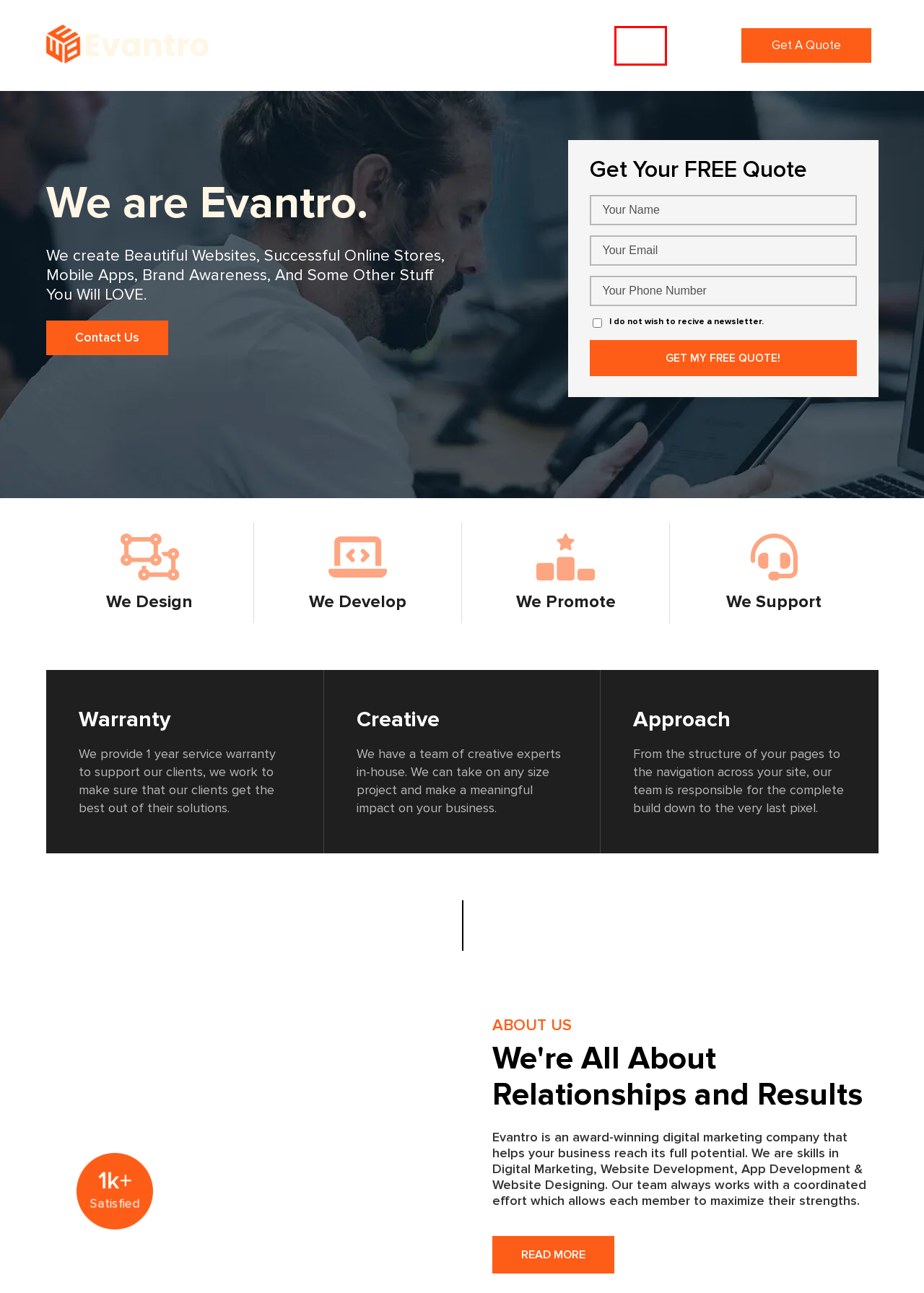Given a screenshot of a webpage featuring a red bounding box, identify the best matching webpage description for the new page after the element within the red box is clicked. Here are the options:
A. Pay Per Click (PPC) - Evantro Internet Marketing Agency
B. Social Media Marketing - Evantro Internet Marketing Agency
C. Search Engine Optimization (SEO) - Evantro Internet Marketing Agency
D. ABOUT US - Evantro Internet Marketing Agency
E. Portfolio - Evantro Internet Marketing Agency
F. GET A QUOTE - Evantro Internet Marketing Agency
G. Evantro Reviews | Read Customer Service Reviews of evantro.com
H. Blogs - Evantro Internet Marketing Agency

E